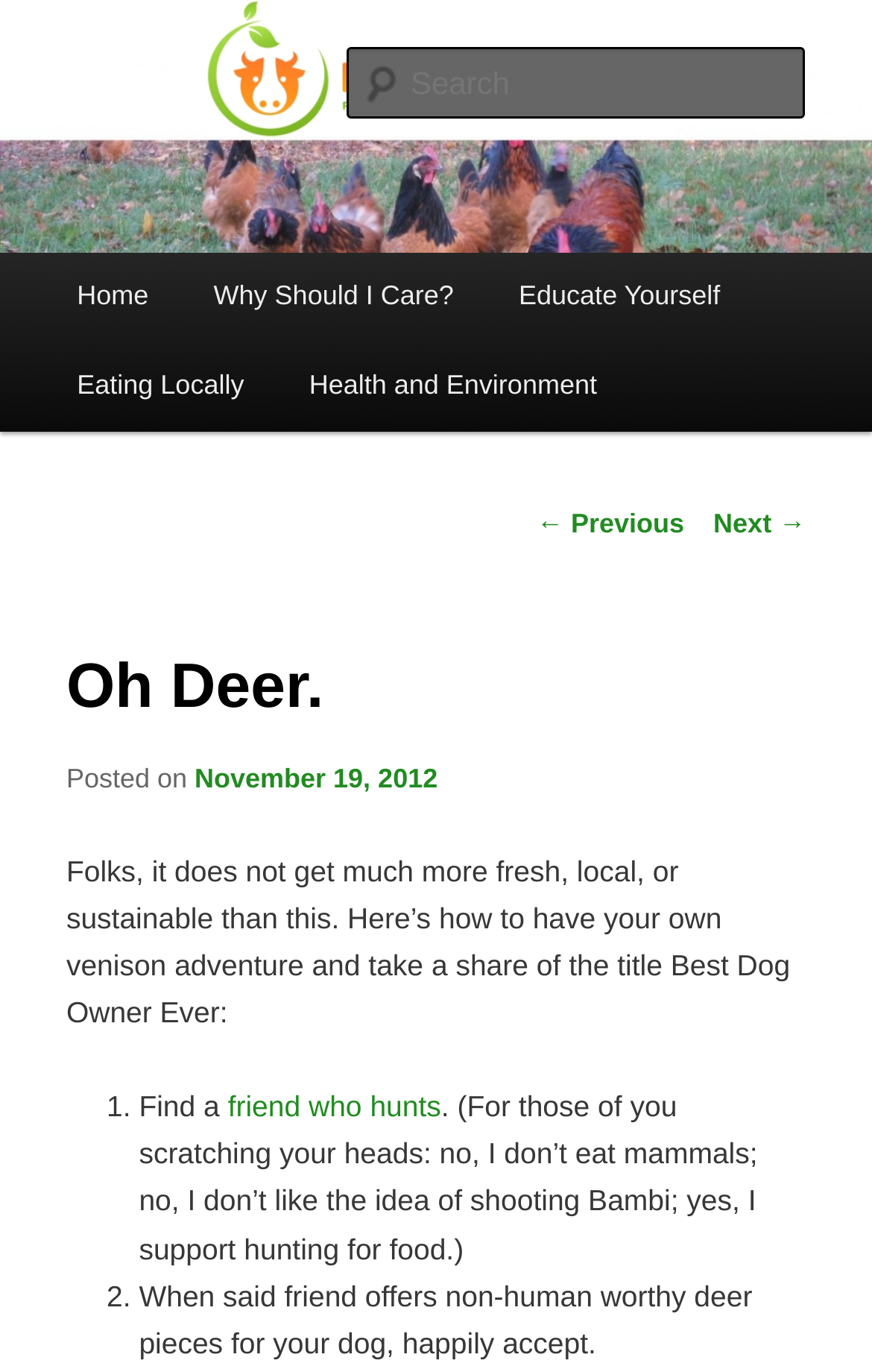Use the details in the image to answer the question thoroughly: 
What is the purpose of the link 'November 19, 2012'?

The purpose of the link 'November 19, 2012' can be inferred from its context, which is next to the static text element that says 'Posted on'. This suggests that the link is showing the date when the post was made.